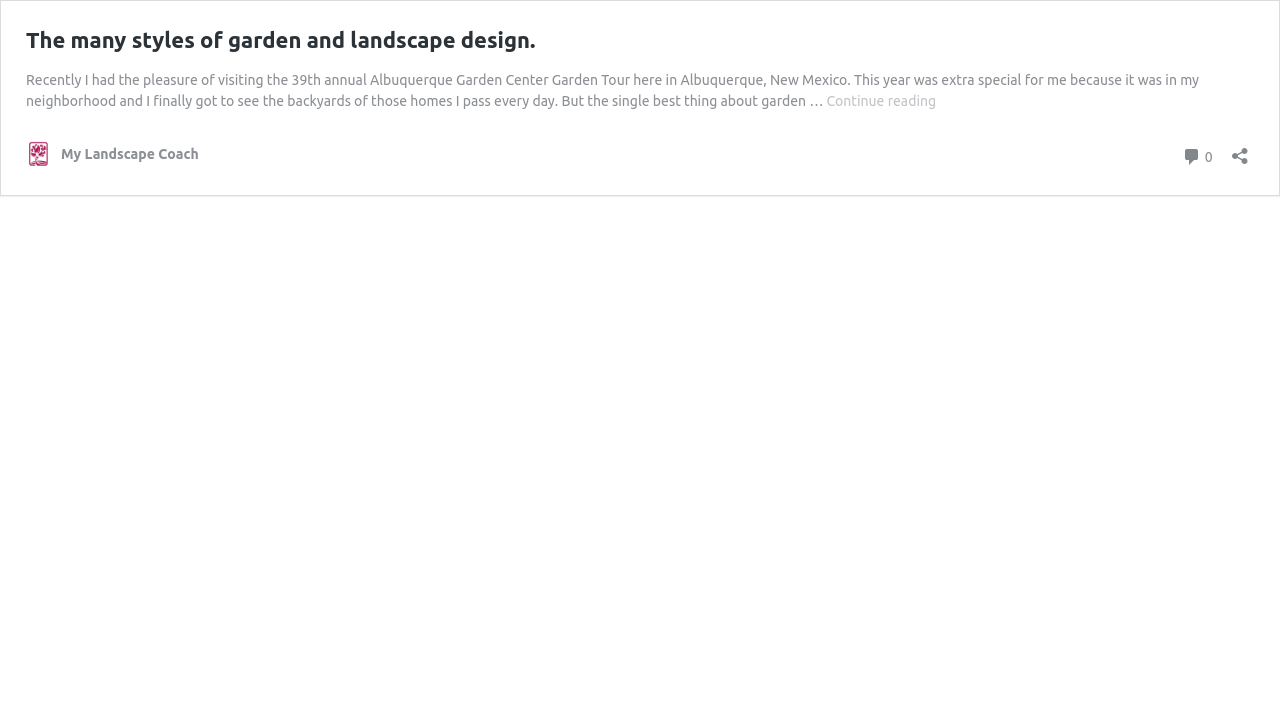What is the topic of the blog post?
Look at the webpage screenshot and answer the question with a detailed explanation.

Based on the static text element, it appears that the blog post is about the author's experience visiting a garden tour and observing different styles of garden and landscape design.